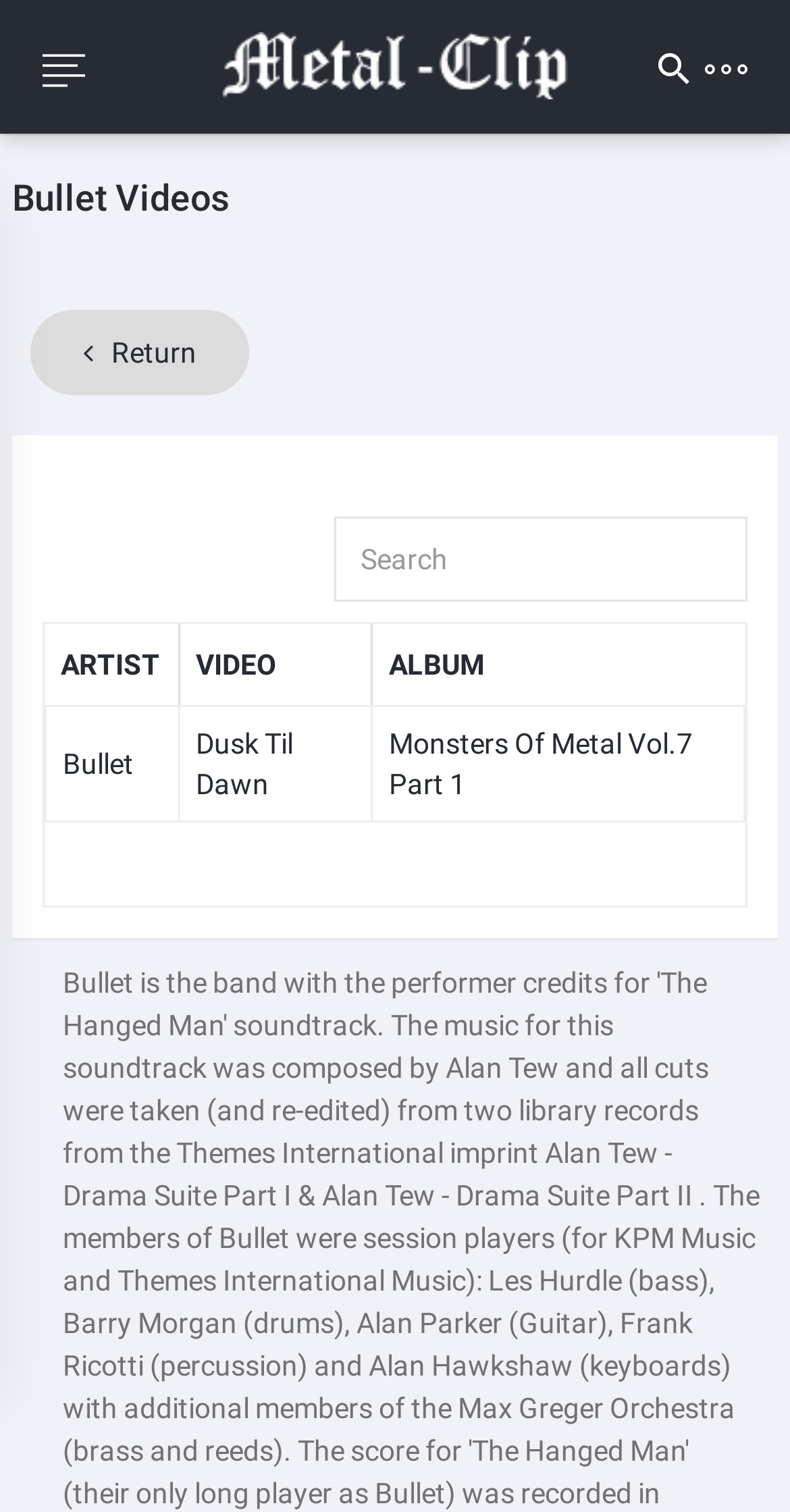Locate the bounding box coordinates of the area to click to fulfill this instruction: "Return to previous page". The bounding box should be presented as four float numbers between 0 and 1, in the order [left, top, right, bottom].

[0.038, 0.205, 0.315, 0.261]